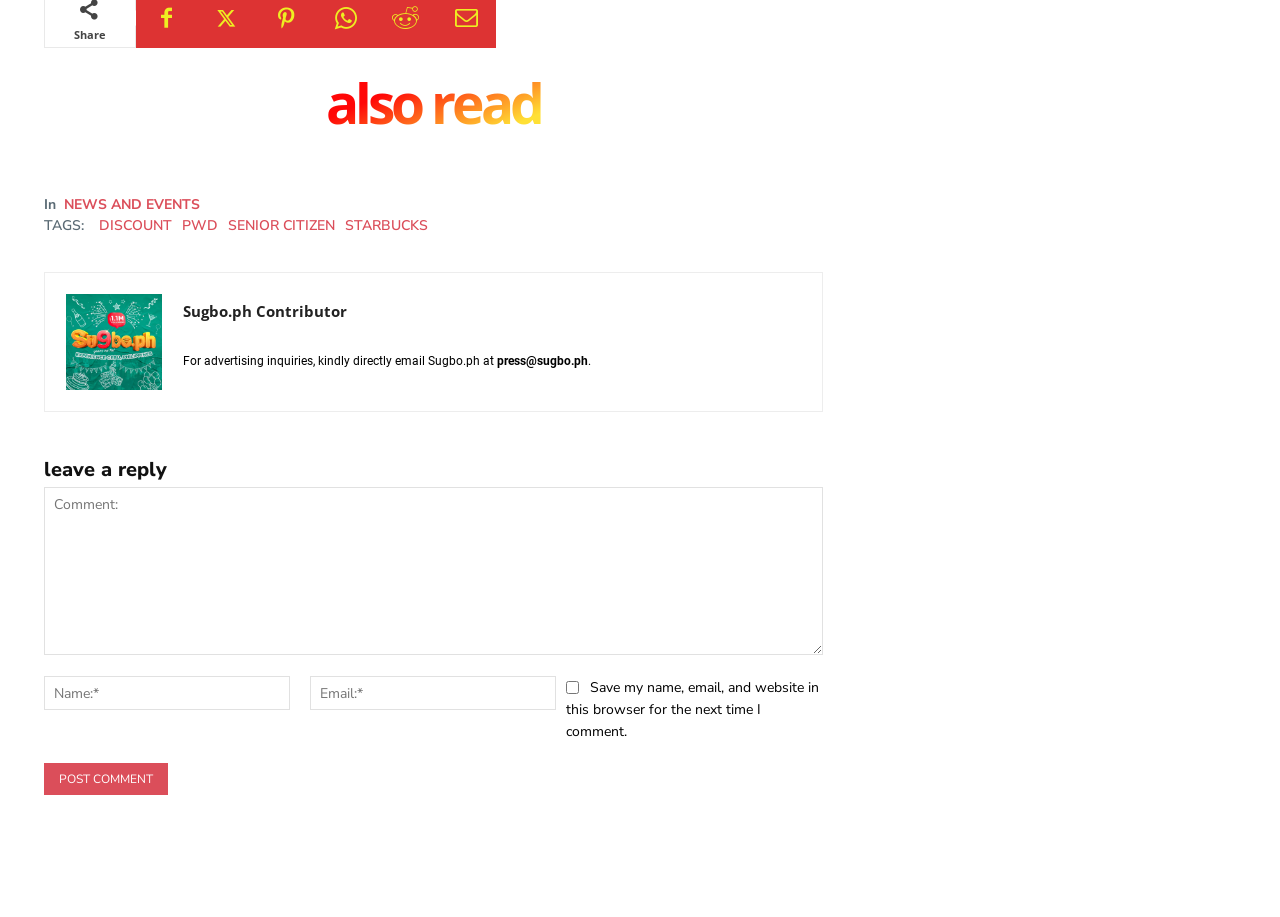Indicate the bounding box coordinates of the clickable region to achieve the following instruction: "Enter a comment in the 'Comment:' field."

[0.034, 0.532, 0.643, 0.715]